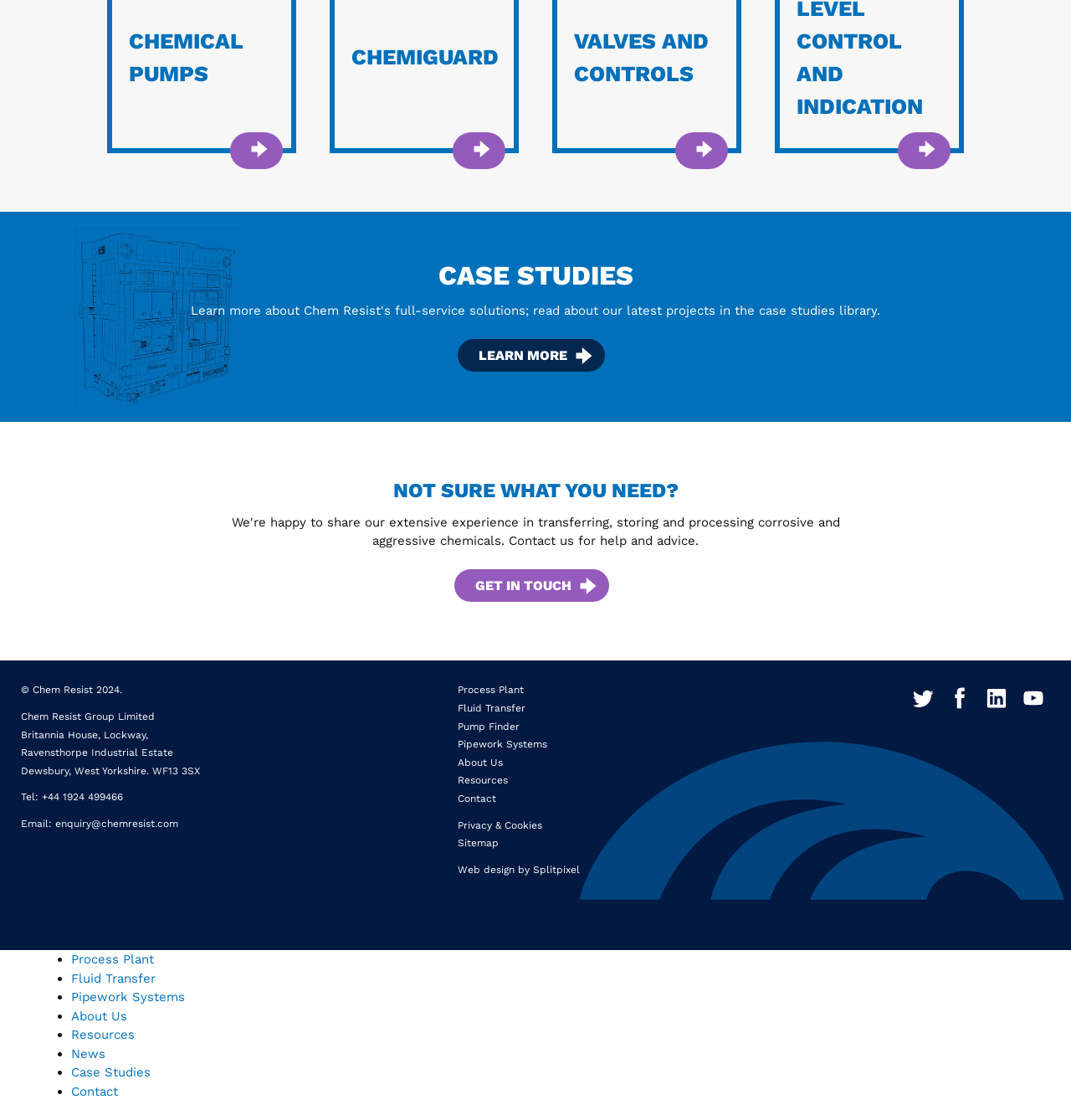Locate the bounding box coordinates of the clickable region to complete the following instruction: "Follow the company on Twitter."

[0.846, 0.63, 0.877, 0.641]